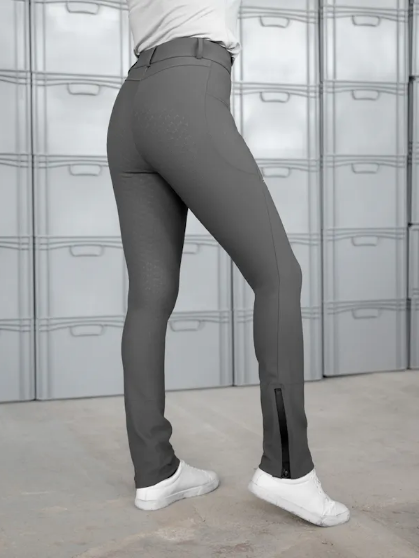Please reply to the following question with a single word or a short phrase:
What is the purpose of the fabric used in the breeches?

Maximum comfort